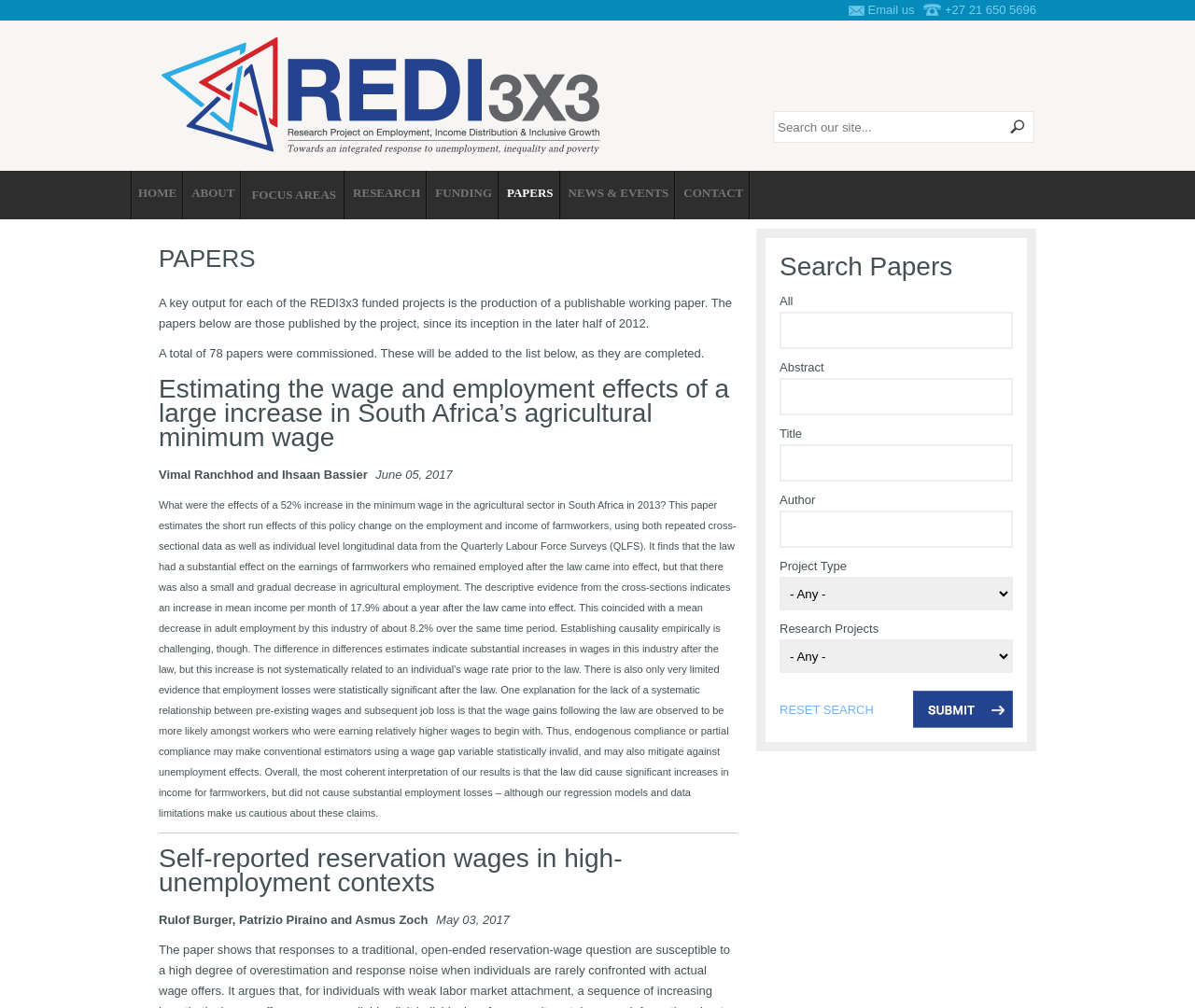What is the purpose of the search bar?
Please provide an in-depth and detailed response to the question.

The search bar is located in the middle of the webpage, and it has several input fields and a search button. The input fields are labeled as 'All', 'Abstract', 'Title', 'Author', and 'Project Type', which suggests that users can search for papers based on these criteria. The search button is labeled as 'Search', which implies that clicking on it will execute the search query.